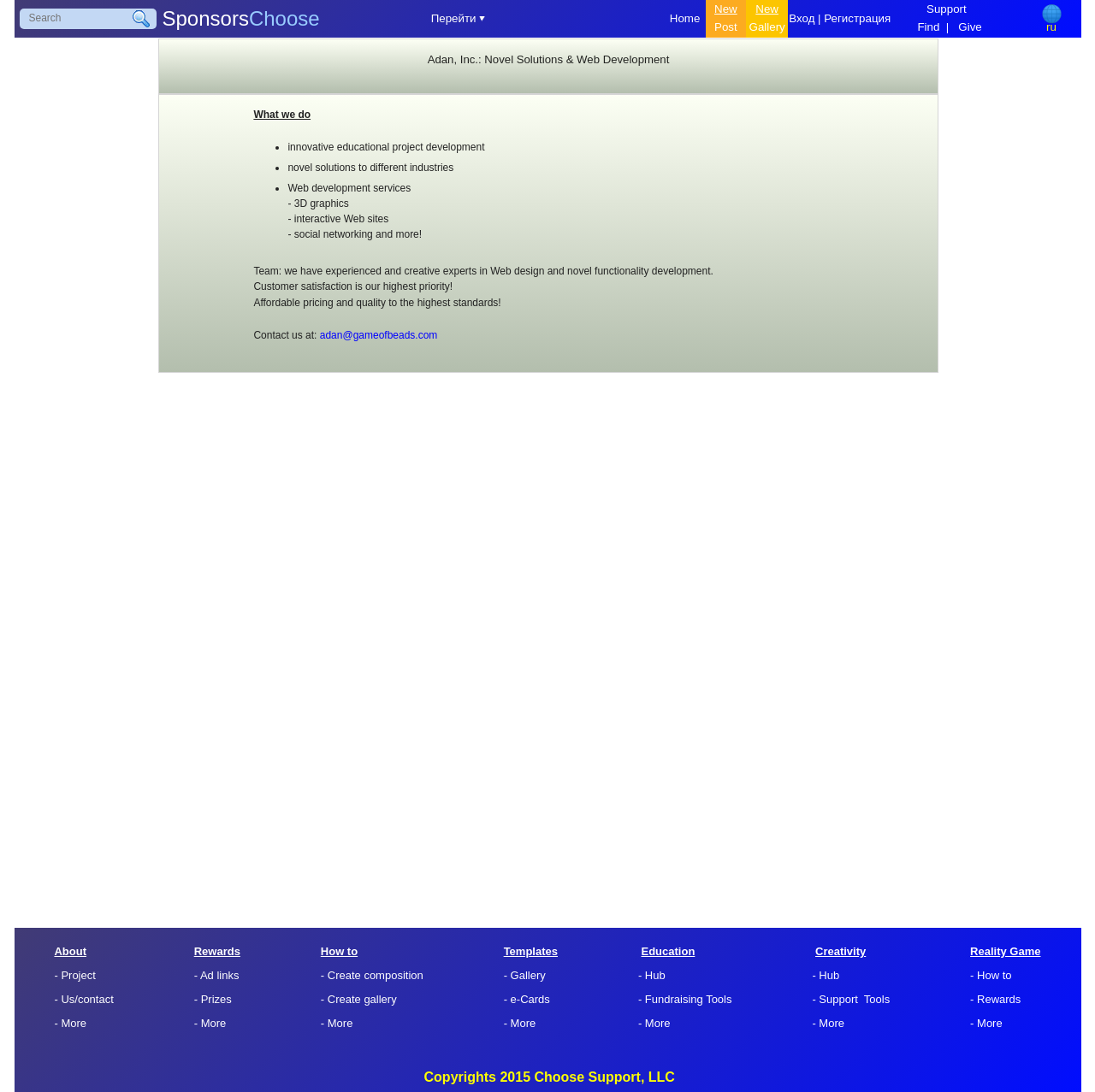What is the purpose of the webpage?
Use the screenshot to answer the question with a single word or phrase.

To showcase Adan, Inc.'s services